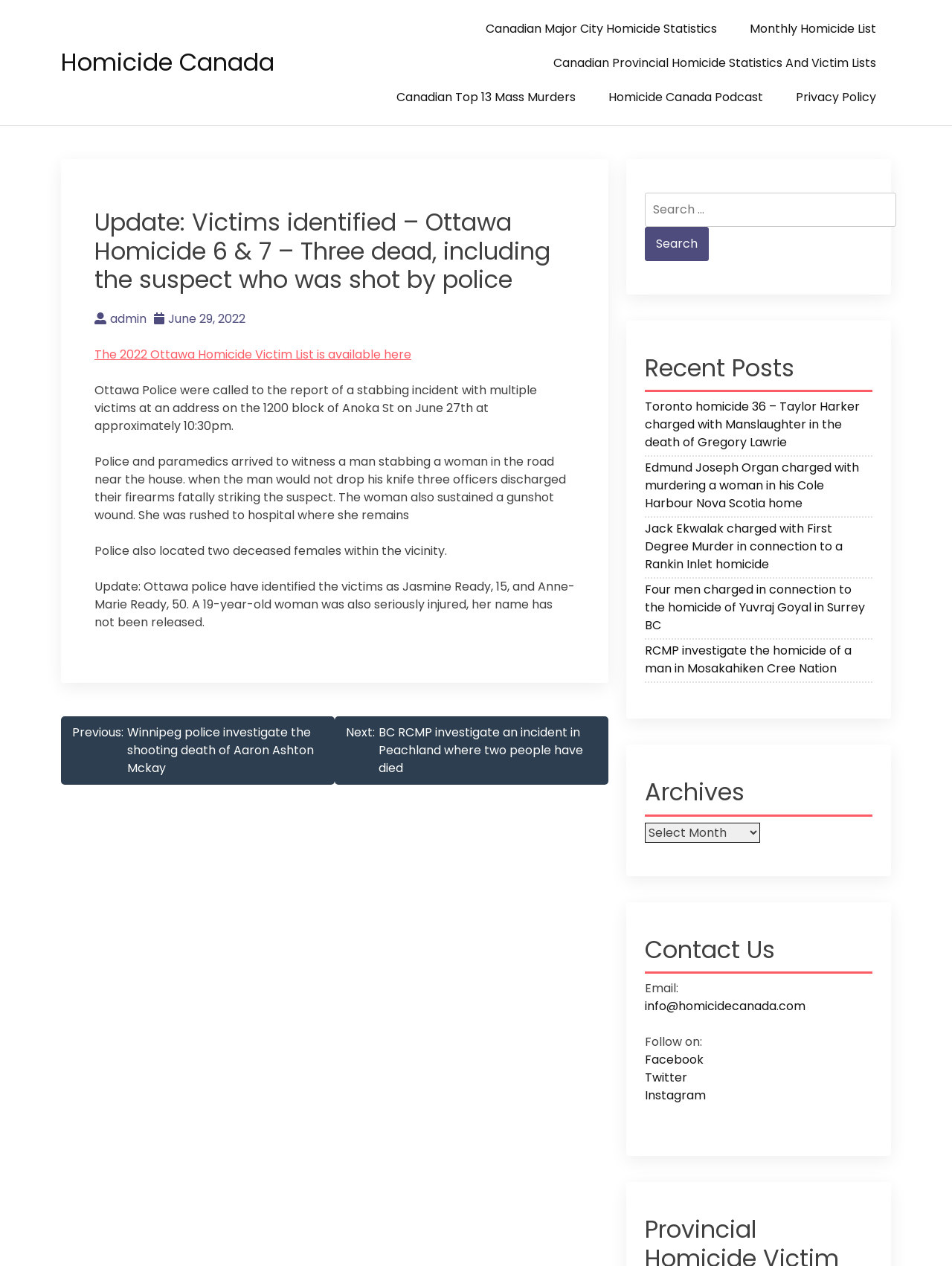Indicate the bounding box coordinates of the clickable region to achieve the following instruction: "Go to the next post."

[0.352, 0.566, 0.639, 0.62]